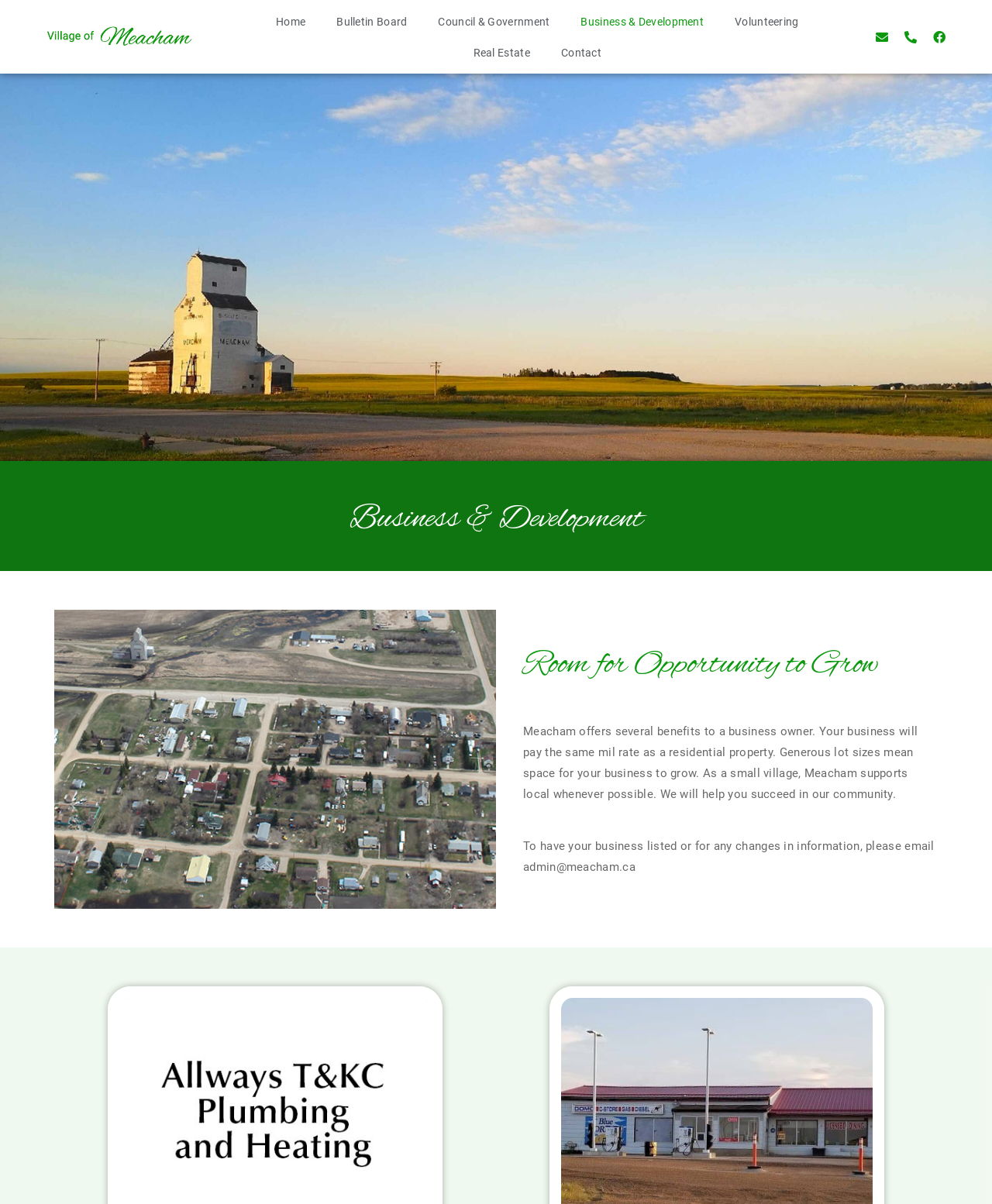What is the size of the lots in Meacham?
From the image, provide a succinct answer in one word or a short phrase.

Generous